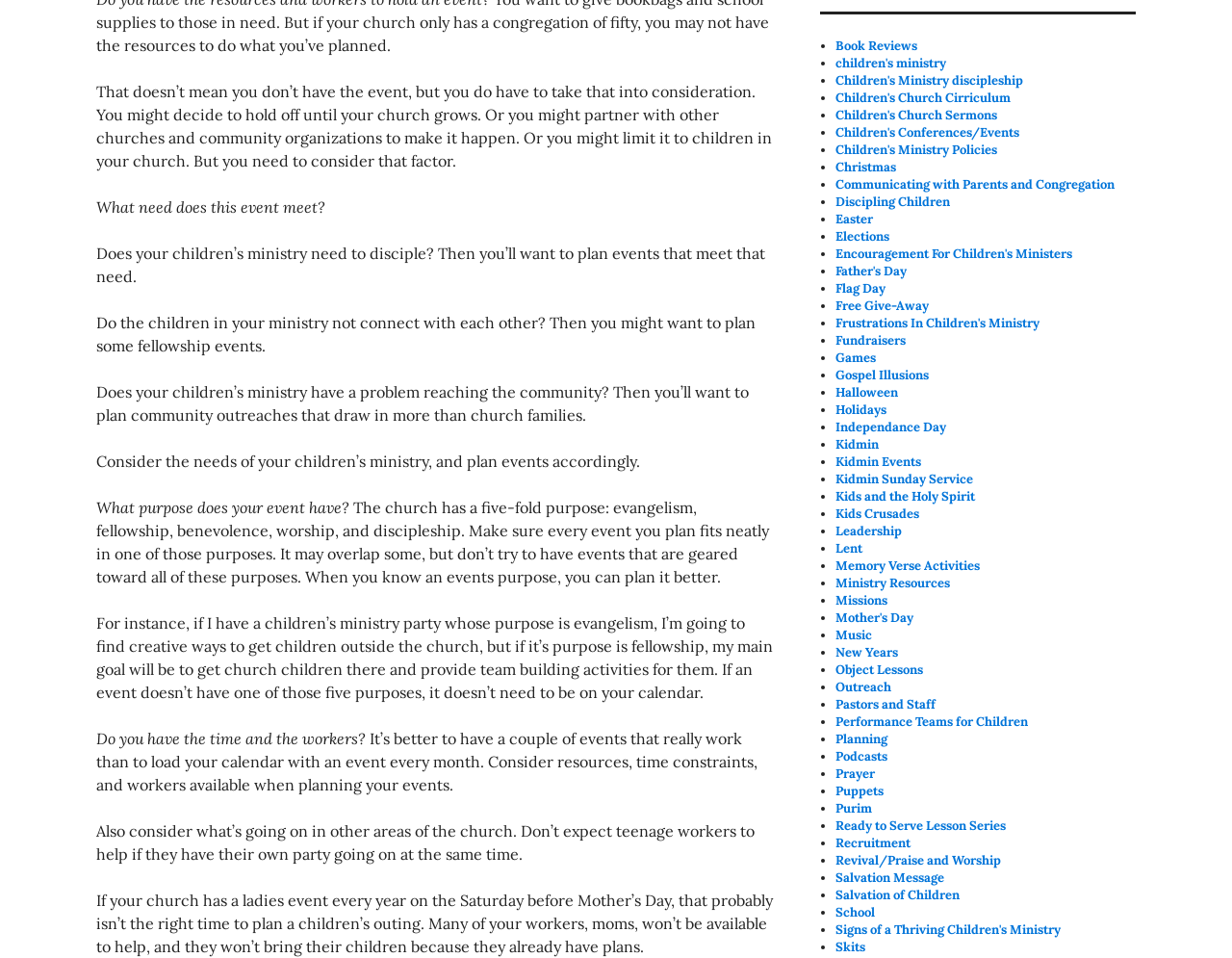Find the bounding box coordinates of the clickable region needed to perform the following instruction: "Click on 'Book Reviews'". The coordinates should be provided as four float numbers between 0 and 1, i.e., [left, top, right, bottom].

[0.678, 0.039, 0.745, 0.056]